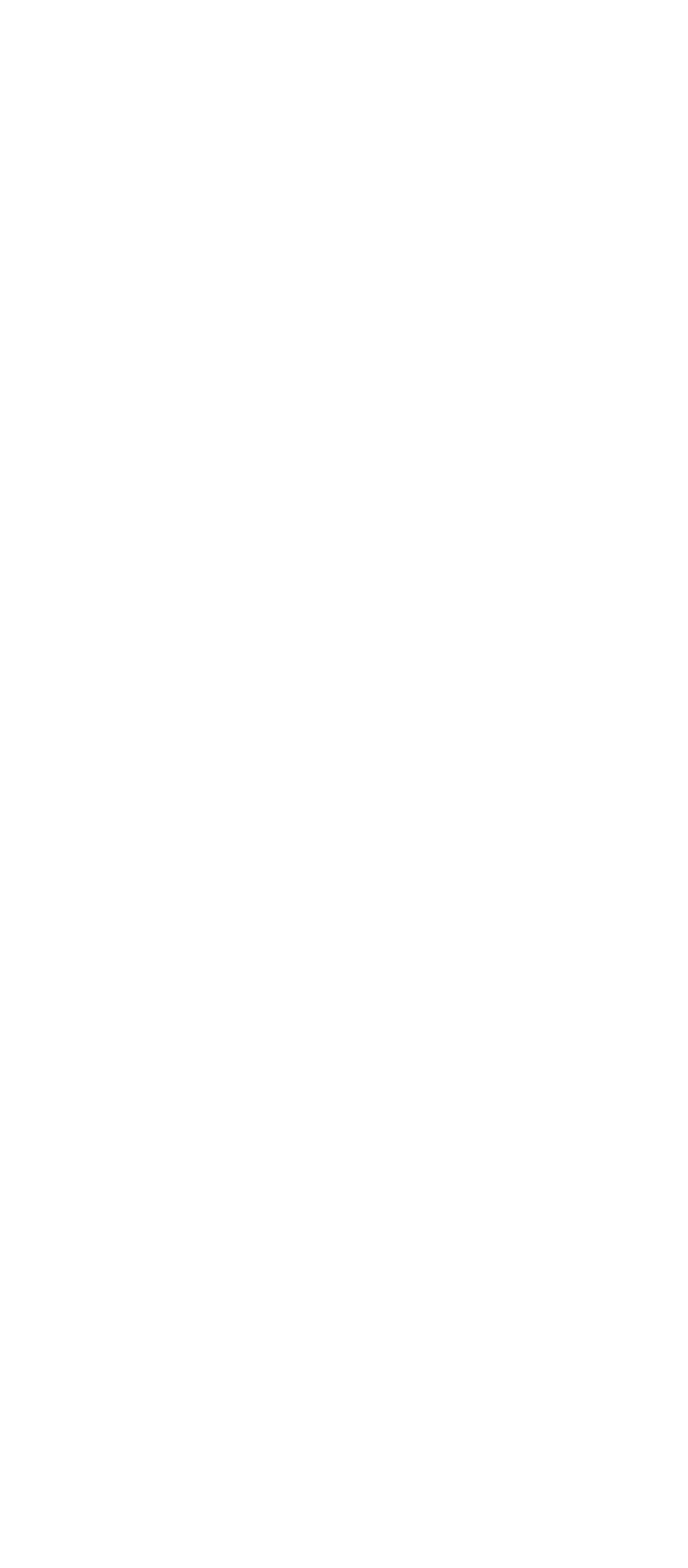Determine the bounding box coordinates of the clickable region to follow the instruction: "Reply to William Sherman".

[0.231, 0.314, 0.321, 0.327]